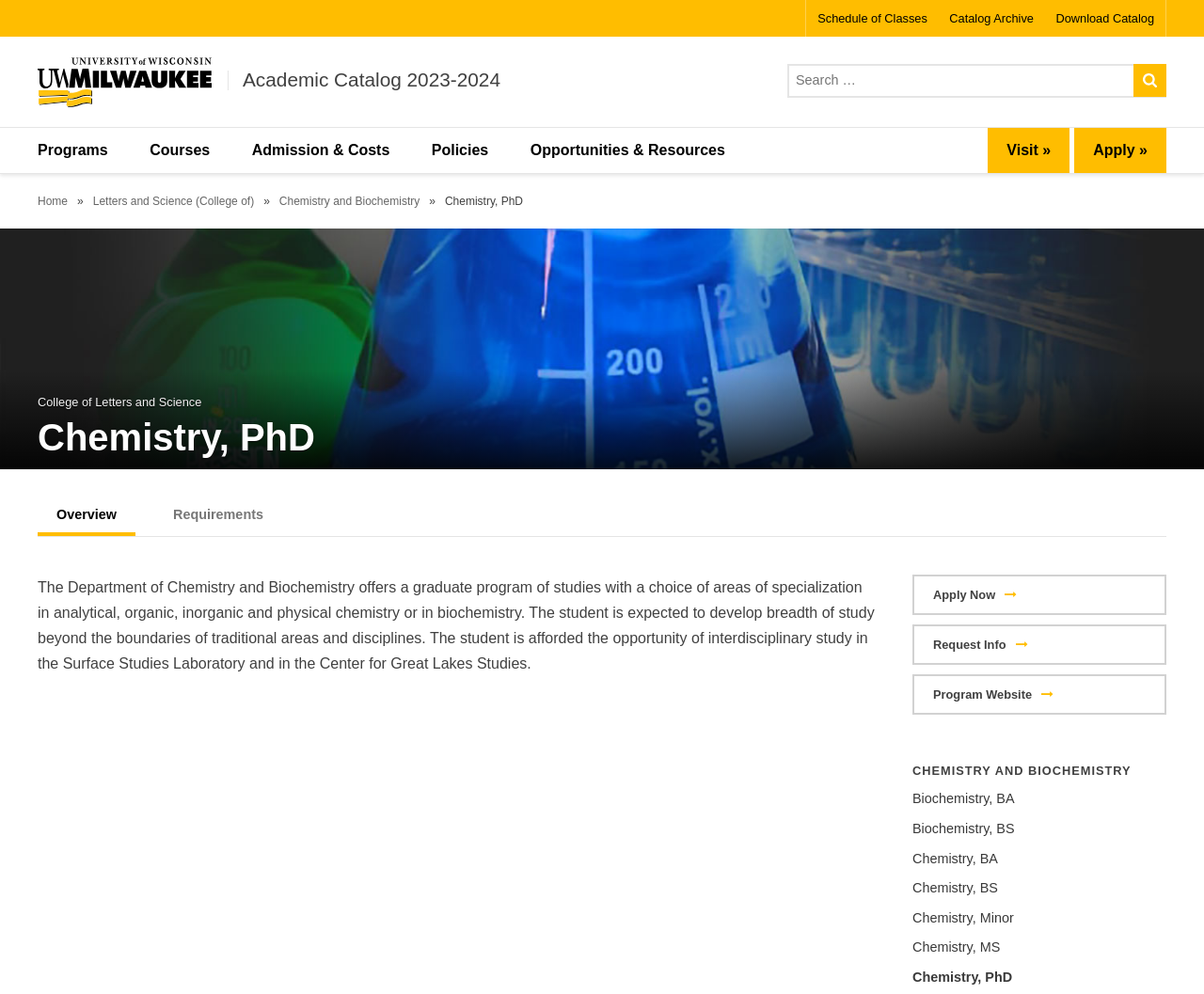Pinpoint the bounding box coordinates for the area that should be clicked to perform the following instruction: "Apply to the Chemistry PhD program".

[0.758, 0.578, 0.969, 0.619]